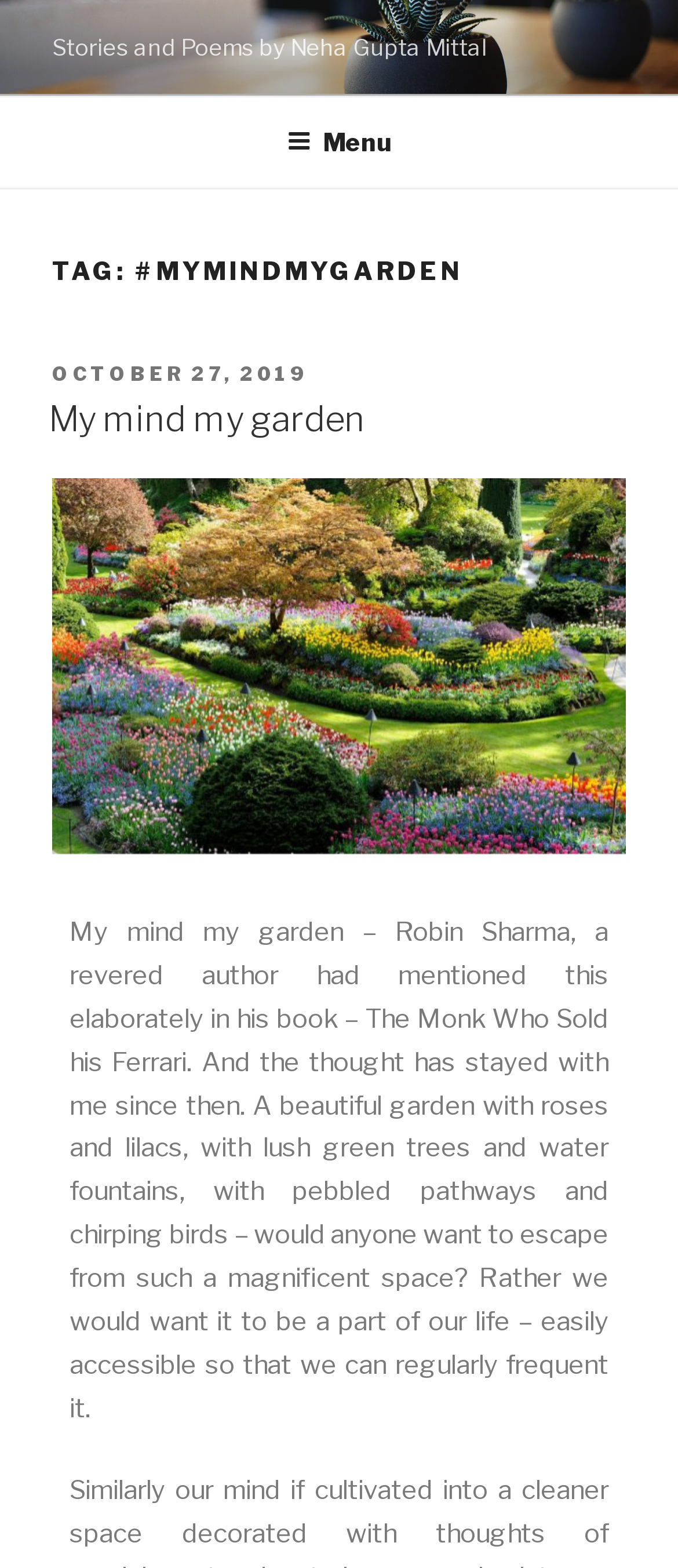Give a detailed account of the webpage's layout and content.

The webpage is a blog or article page with a focus on a personal story or poem. At the top, there is a navigation menu labeled "Top Menu" that spans the entire width of the page, with a "Menu" button on the right side. Below the navigation menu, there is a heading that reads "TAG: #MYMINDMYGARDEN" in a prominent font size.

Underneath the heading, there is a section with a timestamp "OCTOBER 27, 2019" on the left side, followed by a heading that reads "My mind my garden" in a slightly smaller font size. To the right of the timestamp, there is a link with the same text "My mind my garden". 

Below this section, there is a block of text that describes a serene and peaceful garden scene, quoting Robin Sharma's book "The Monk Who Sold his Ferrari". The text is a personal reflection on the idea of having a beautiful garden as a part of one's life. This block of text takes up most of the page's content area.

At the very top of the page, there is a title "Stories and Poems by Neha Gupta Mittal" that serves as a header for the entire webpage.